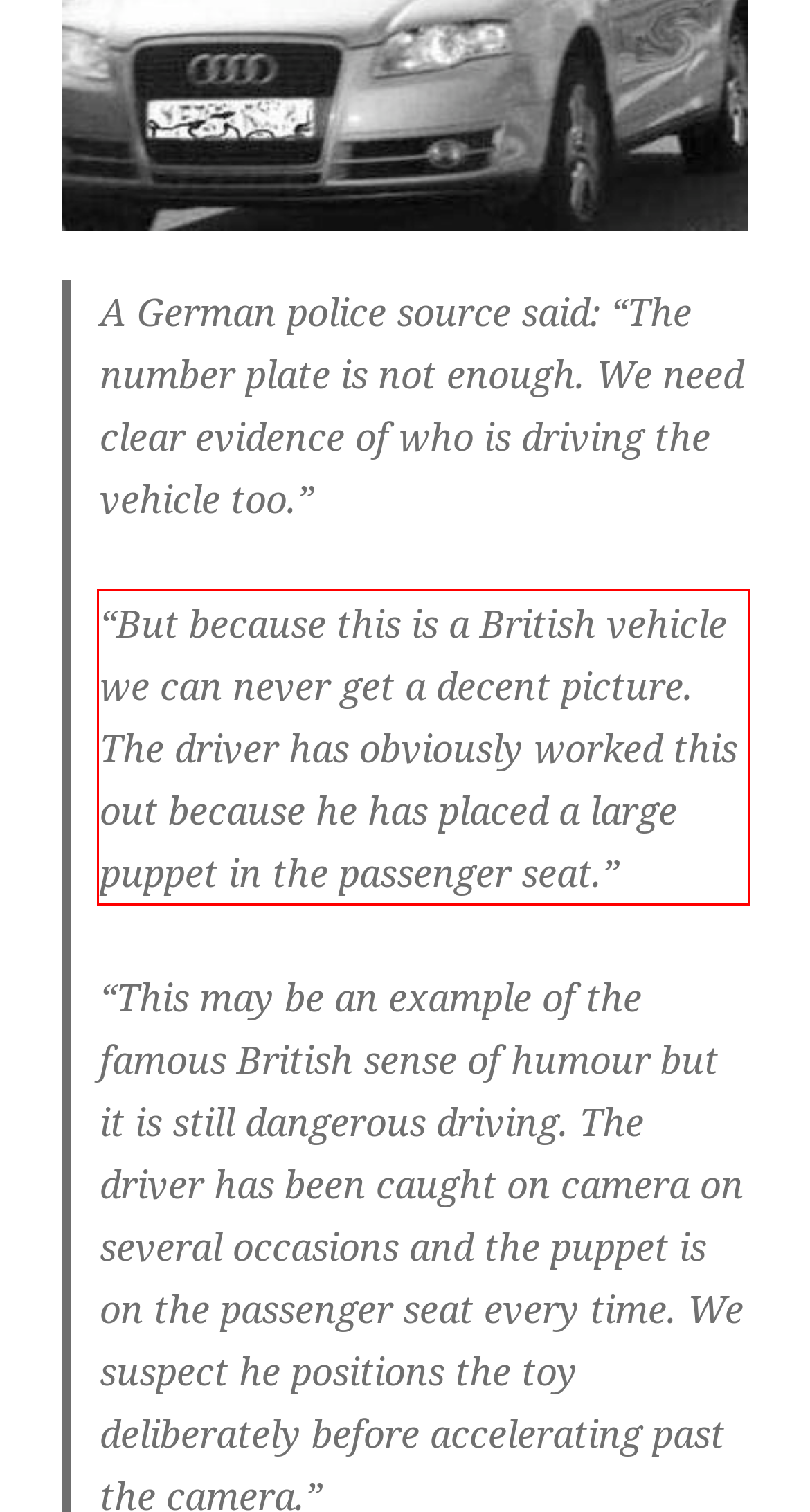With the provided screenshot of a webpage, locate the red bounding box and perform OCR to extract the text content inside it.

“But because this is a British vehicle we can never get a decent picture. The driver has obviously worked this out because he has placed a large puppet in the passenger seat.”